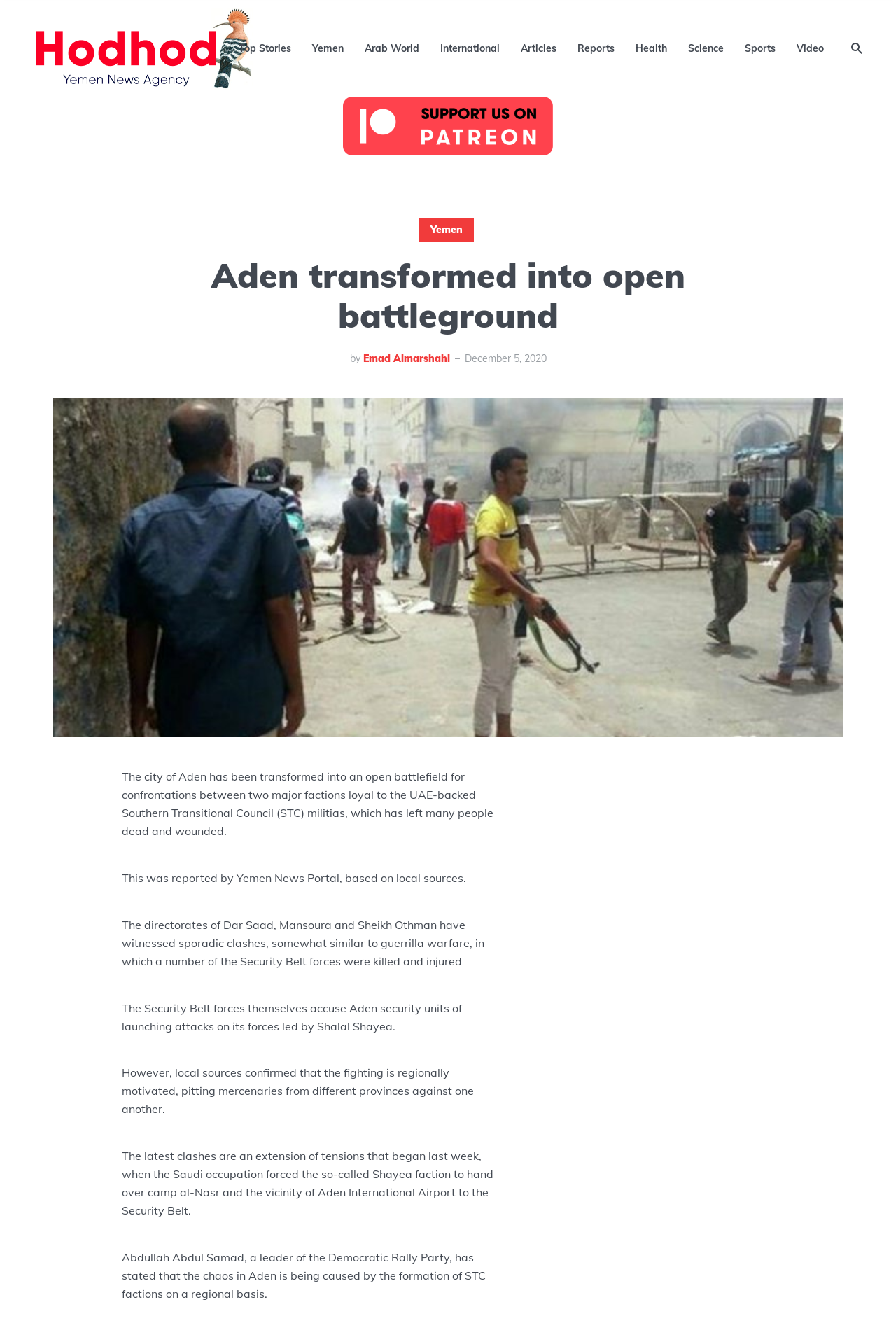Using the webpage screenshot, find the UI element described by Science. Provide the bounding box coordinates in the format (top-left x, top-left y, bottom-right x, bottom-right y), ensuring all values are floating point numbers between 0 and 1.

[0.768, 0.023, 0.808, 0.049]